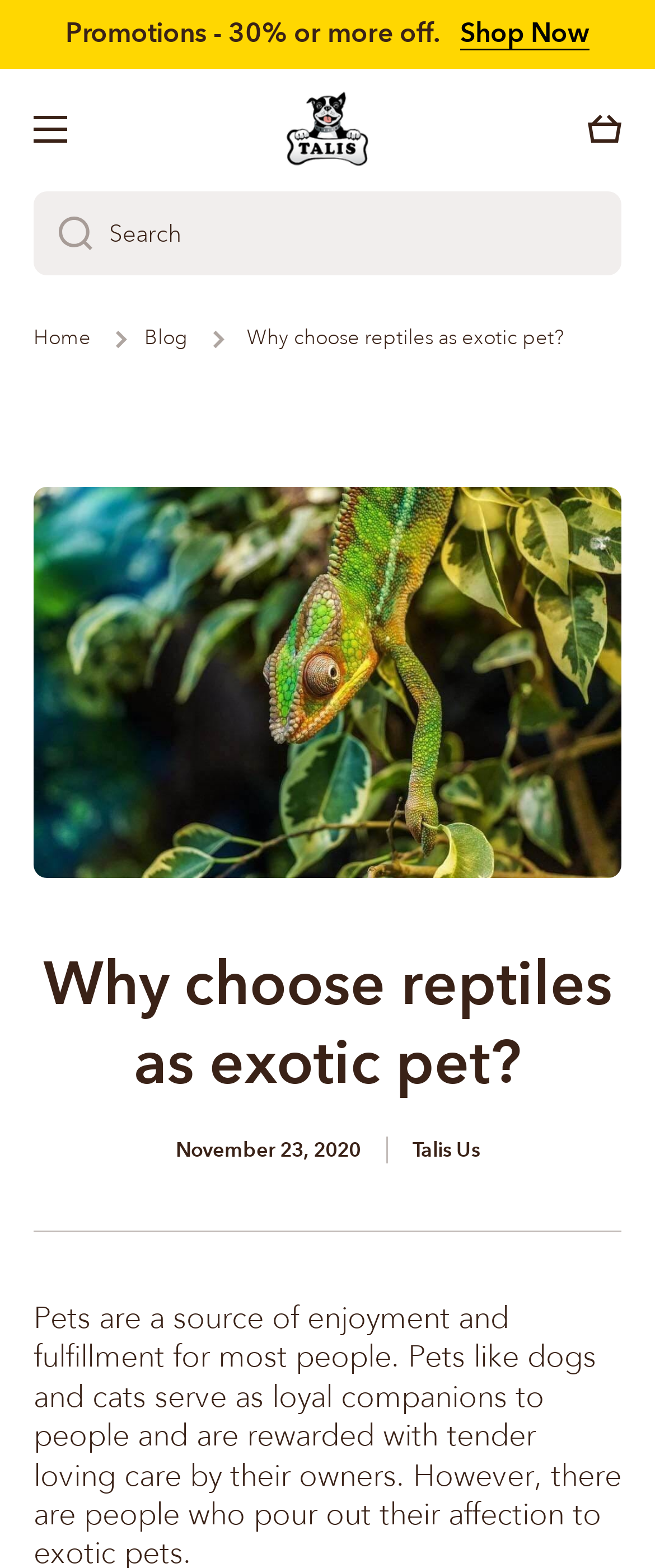What is the purpose of the disclosure triangle?
Please provide a single word or phrase based on the screenshot.

Expanded disclosure